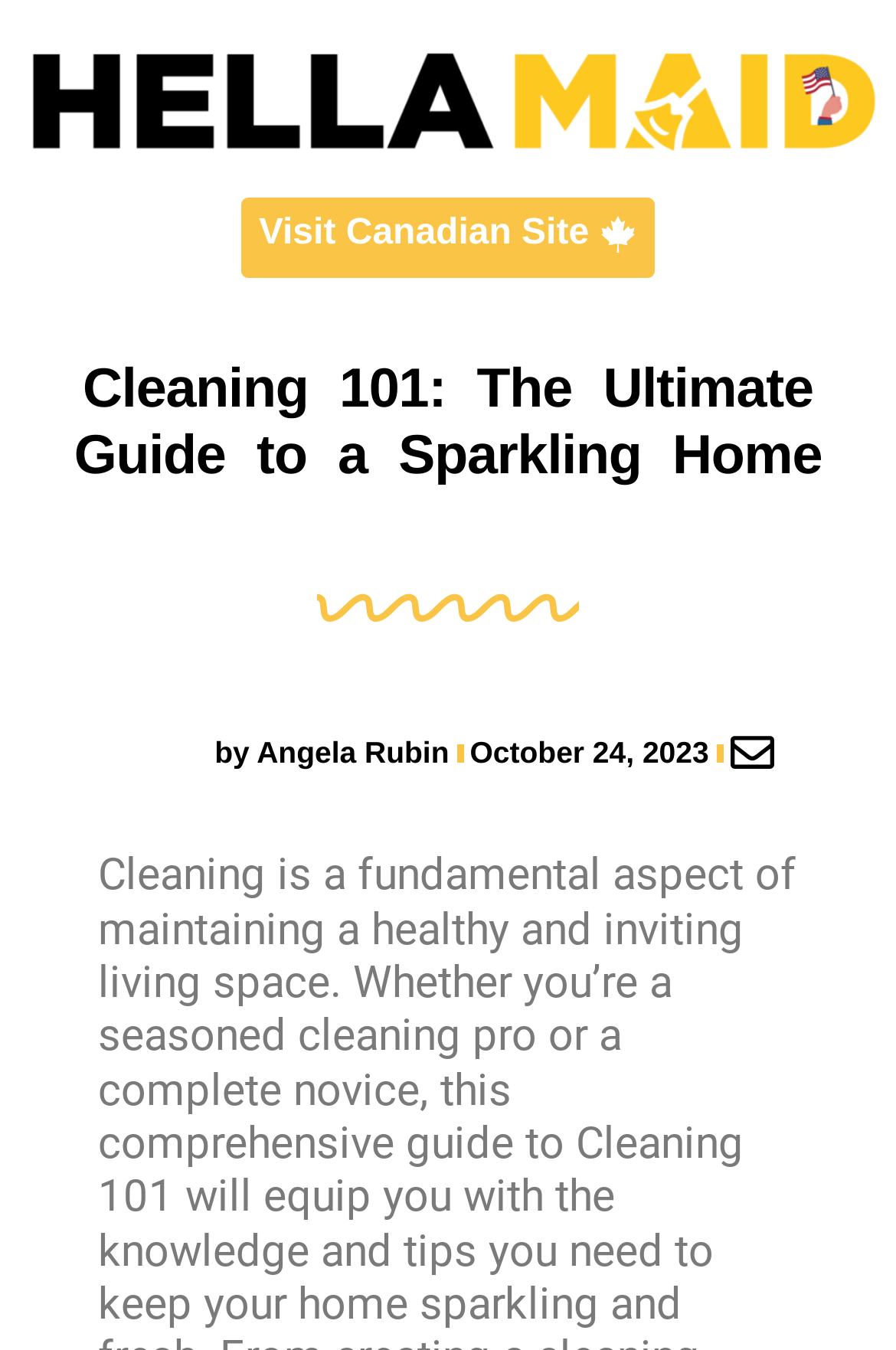Please extract the webpage's main title and generate its text content.

Cleaning 101: The Ultimate Guide to a Sparkling Home